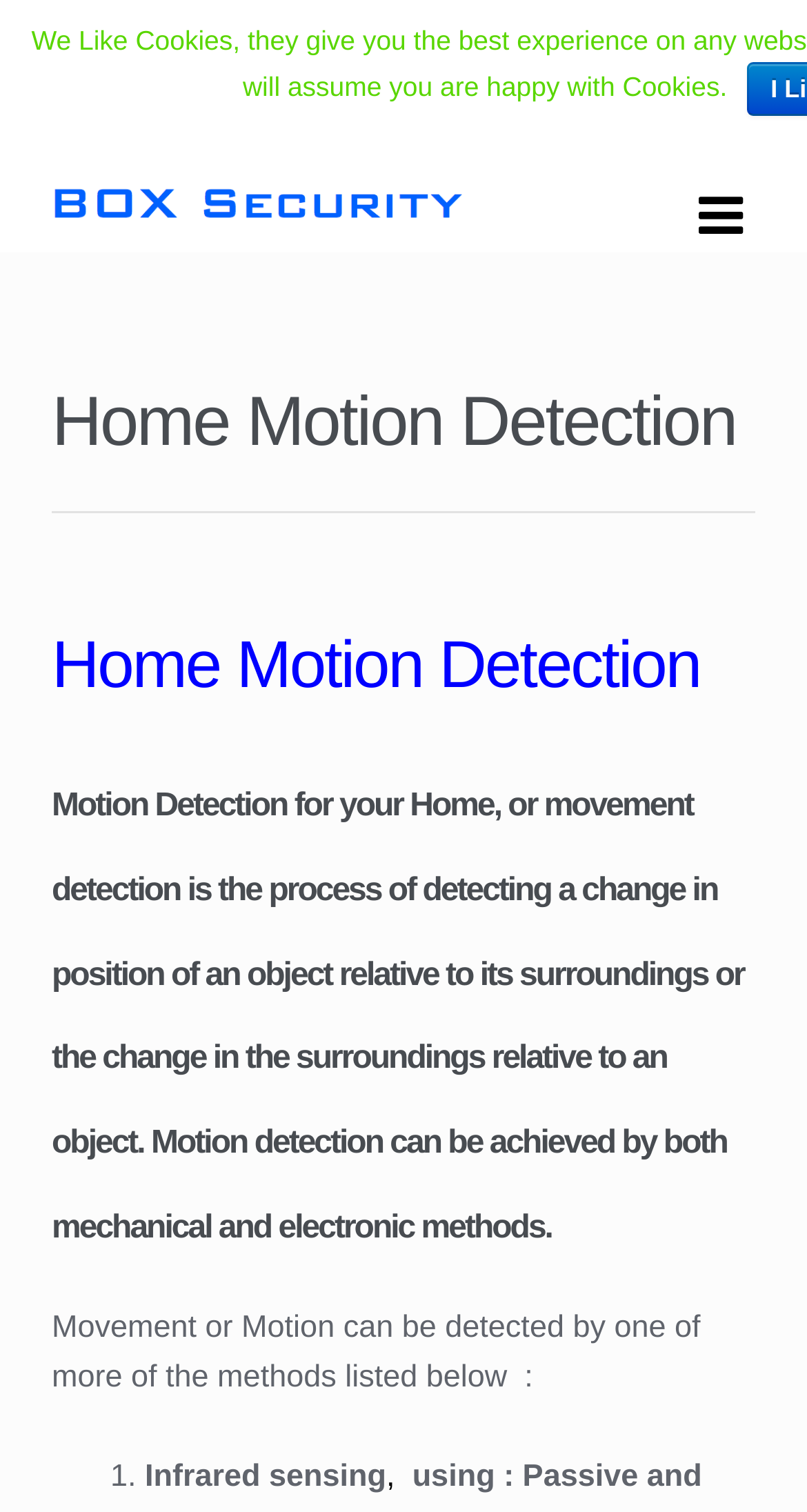What is the purpose of the link with the icon ?
Kindly answer the question with as much detail as you can.

The link with the icon  is an email address, specifically 'Sales@BoxSecurity.Ltd', which suggests that the purpose of this link is to contact the sales department of the company.